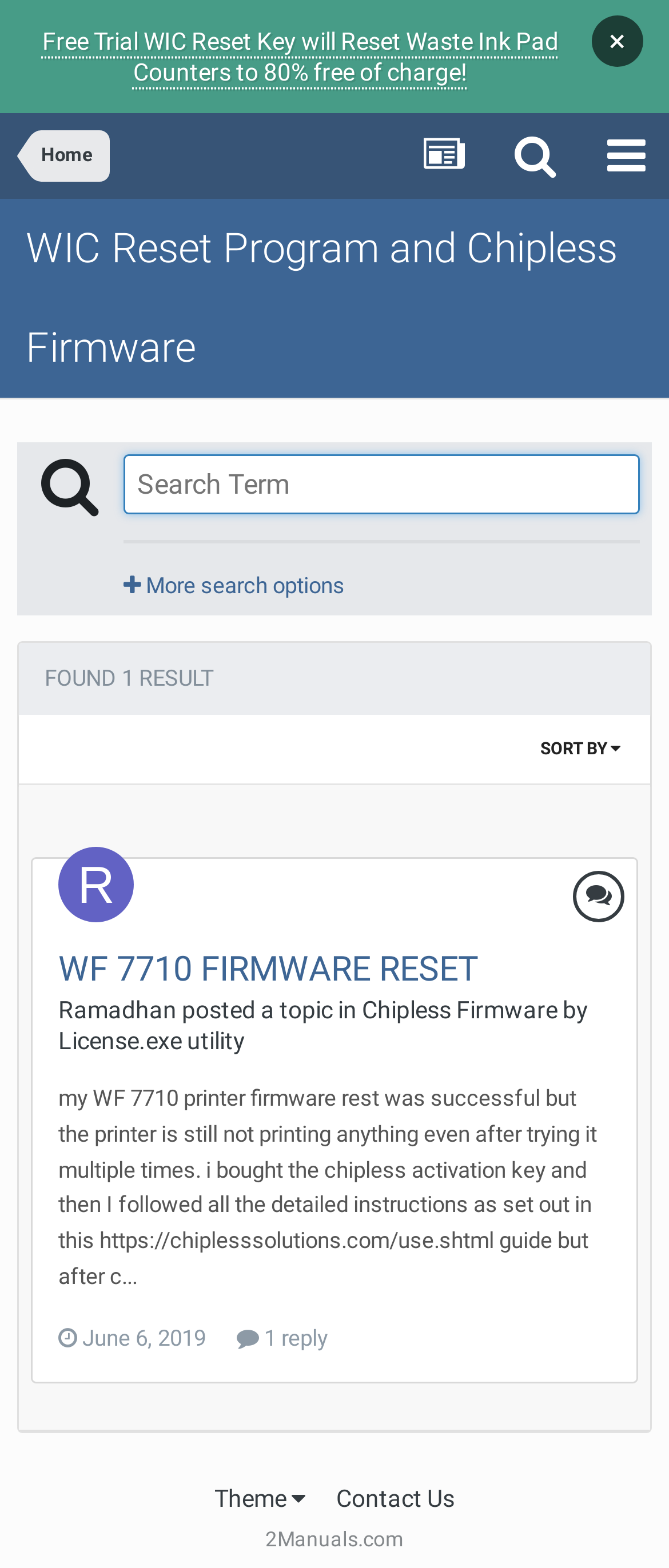Identify the bounding box coordinates for the element that needs to be clicked to fulfill this instruction: "Click on the WF 7710 FIRMWARE RESET topic". Provide the coordinates in the format of four float numbers between 0 and 1: [left, top, right, bottom].

[0.087, 0.605, 0.715, 0.631]